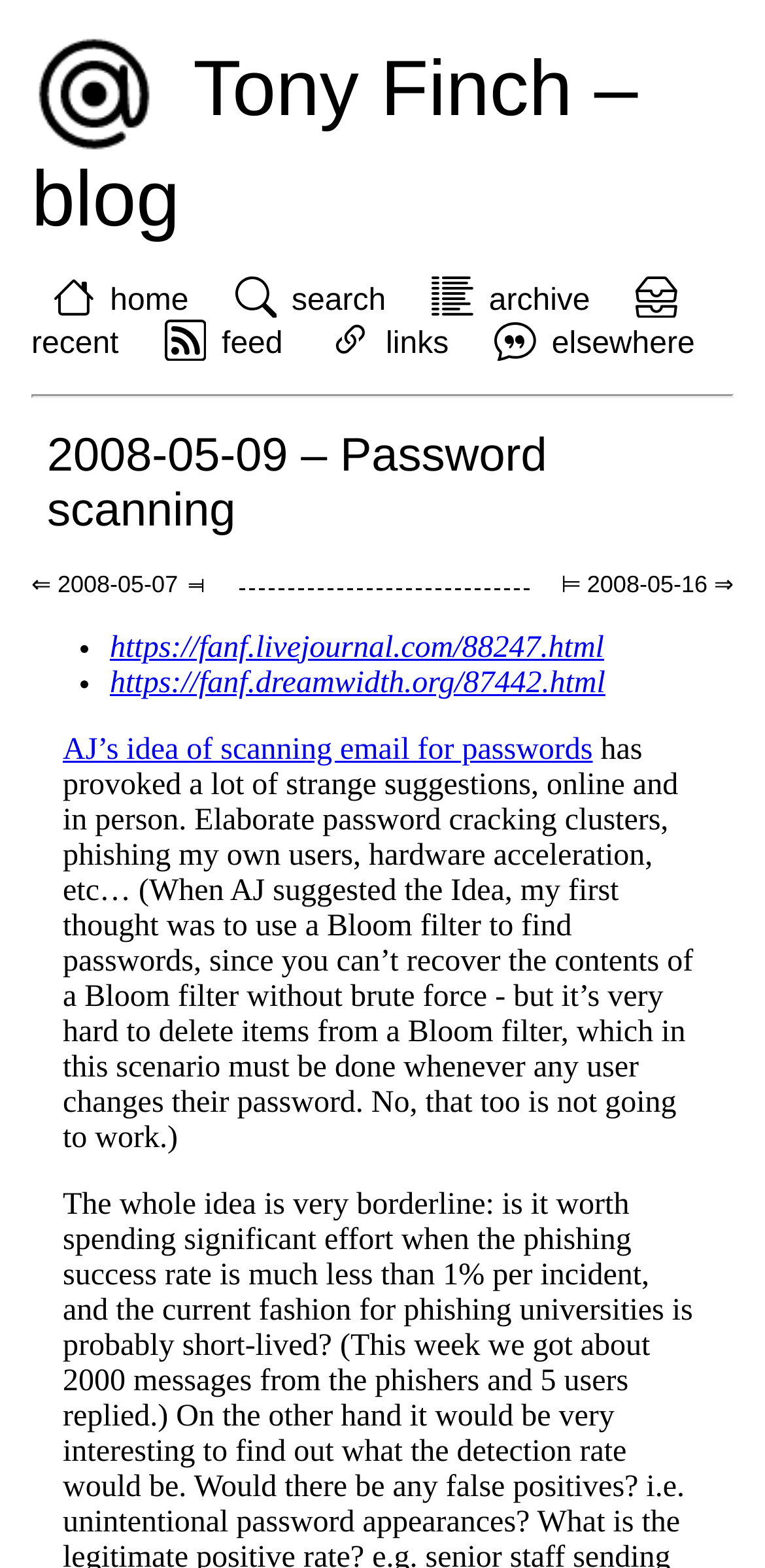Create a detailed narrative of the webpage’s visual and textual elements.

The webpage is a blog post titled "Password scanning" by Tony Finch. At the top, there is a heading with the blog title "Tony Finch – blog" accompanied by a small image. Below this, there is a row of navigation links, including "home", "search", "archive", and others, each with a small image preceding the text.

Below the navigation links, there is a horizontal separator line. The main content of the blog post begins with a heading "2008-05-09 – Password scanning", which is also a link. The post discusses password scanning, with a link to the same post title above the main text.

The main text is a lengthy paragraph that discusses the idea of scanning email for passwords, which has provoked various strange suggestions. The text is followed by two links to other blog posts, each preceded by a bullet point.

At the bottom of the page, there are navigation links to previous and next posts, "⇐ 2008-05-07 ⫤" and "⊨ 2008-05-16 ⇒", respectively.